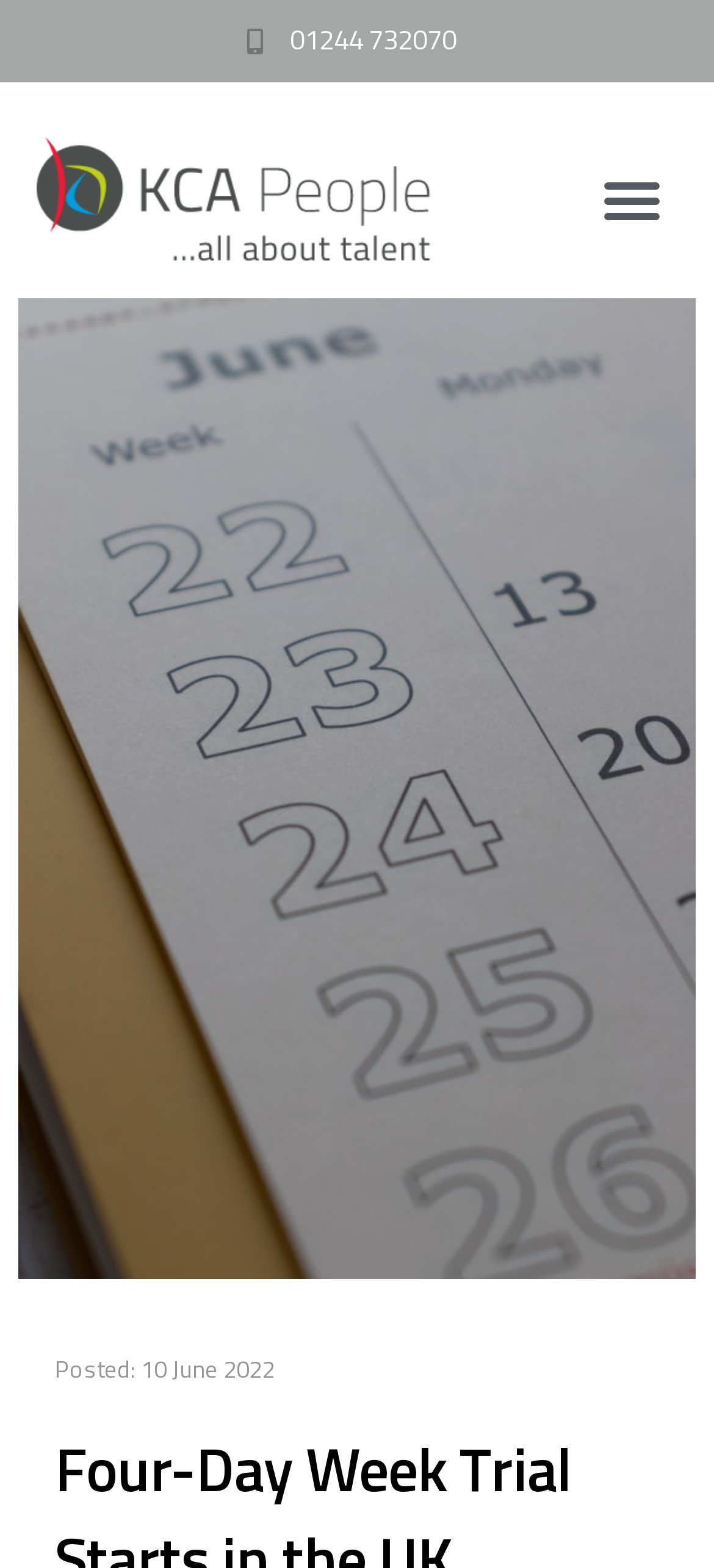Provide a comprehensive description of the webpage.

The webpage is about a four-day working week trial in the UK. At the top, there is a header section with a logo image on the left, taking up most of the width, and a menu toggle button on the right. Below the header, there are two links, one with a phone number and another with no text. 

The main content area features a prominent image related to the four-day week trial, spanning almost the entire width and height of the page. At the bottom, there is a section with a "Posted" label and a timestamp, indicating that the article was posted on 10 June 2022.